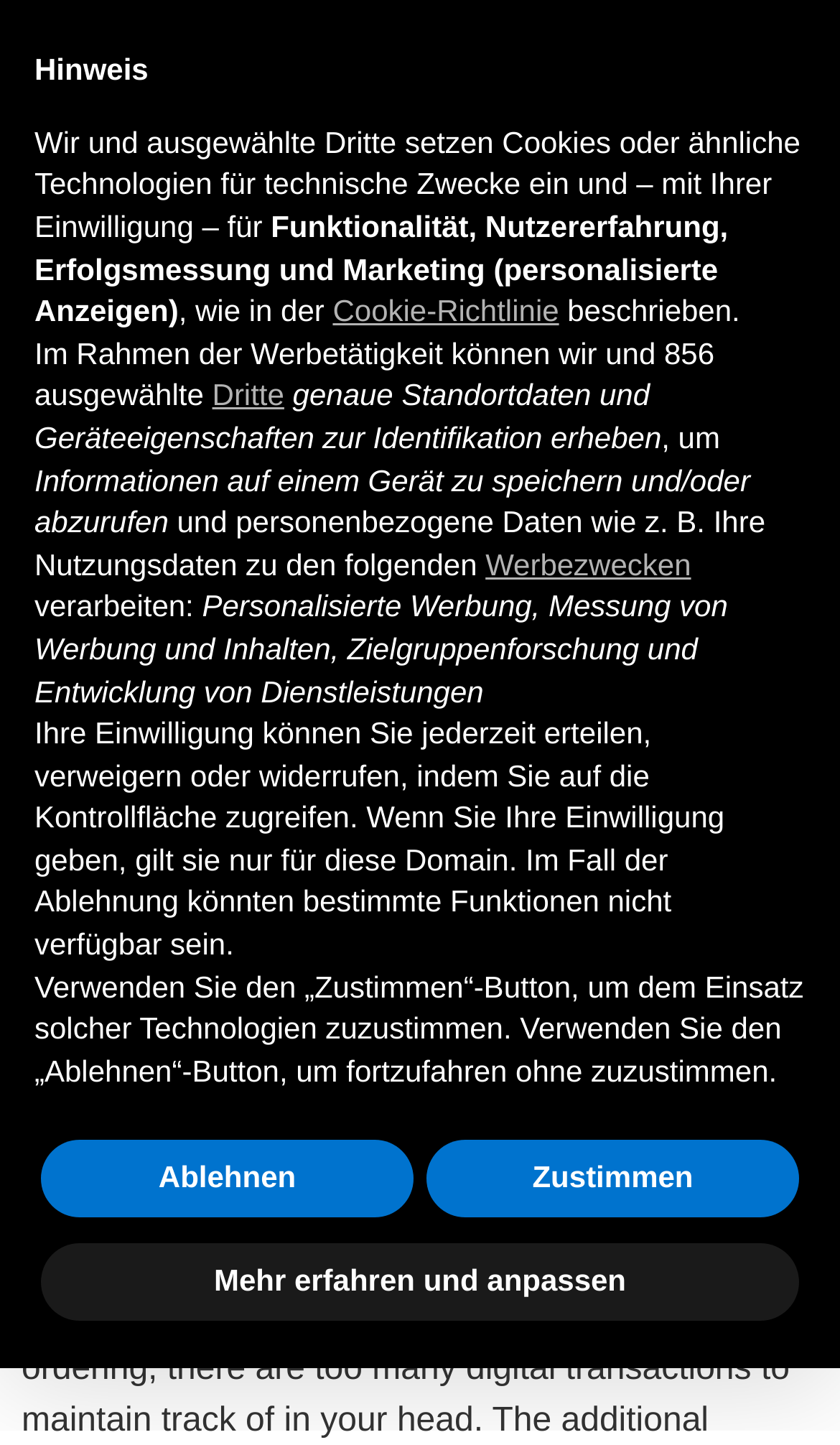Answer the question with a brief word or phrase:
How many buttons are there in the alert dialog?

4